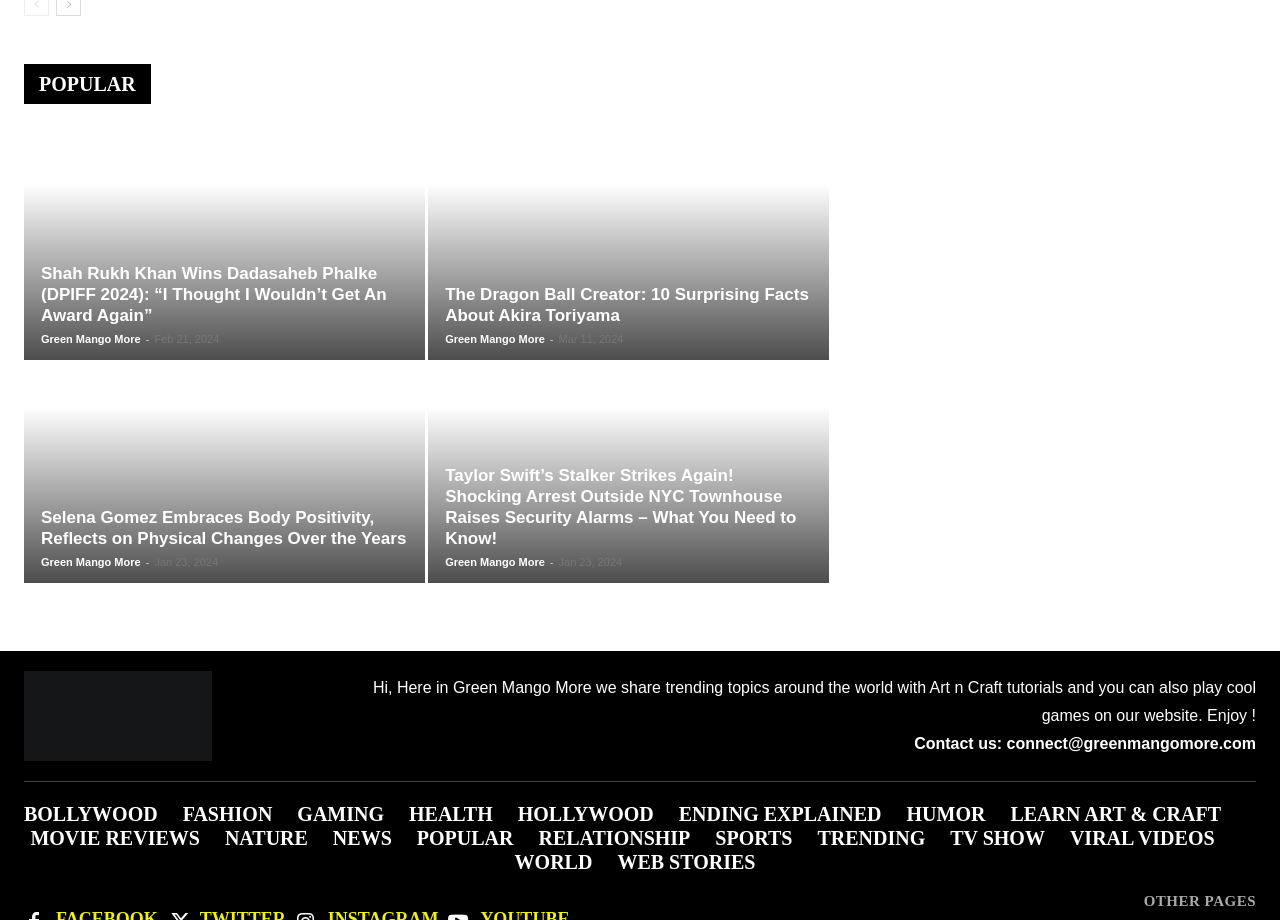Can you show the bounding box coordinates of the region to click on to complete the task described in the instruction: "Browse more articles in the 'Green Mango More' section"?

[0.032, 0.362, 0.11, 0.375]